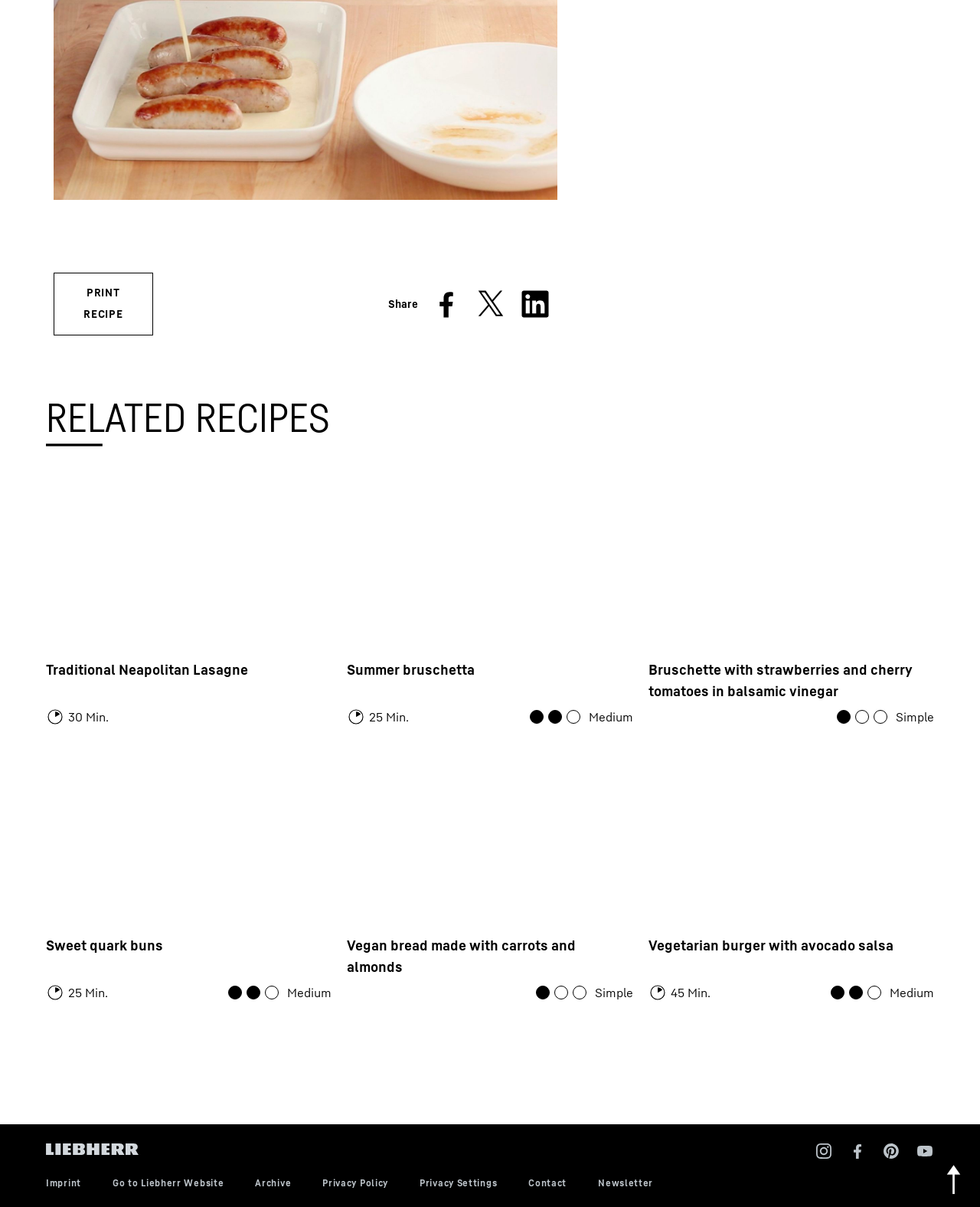Respond to the question below with a single word or phrase:
What social media platforms are available for sharing?

Facebook, LinkedIn, etc.